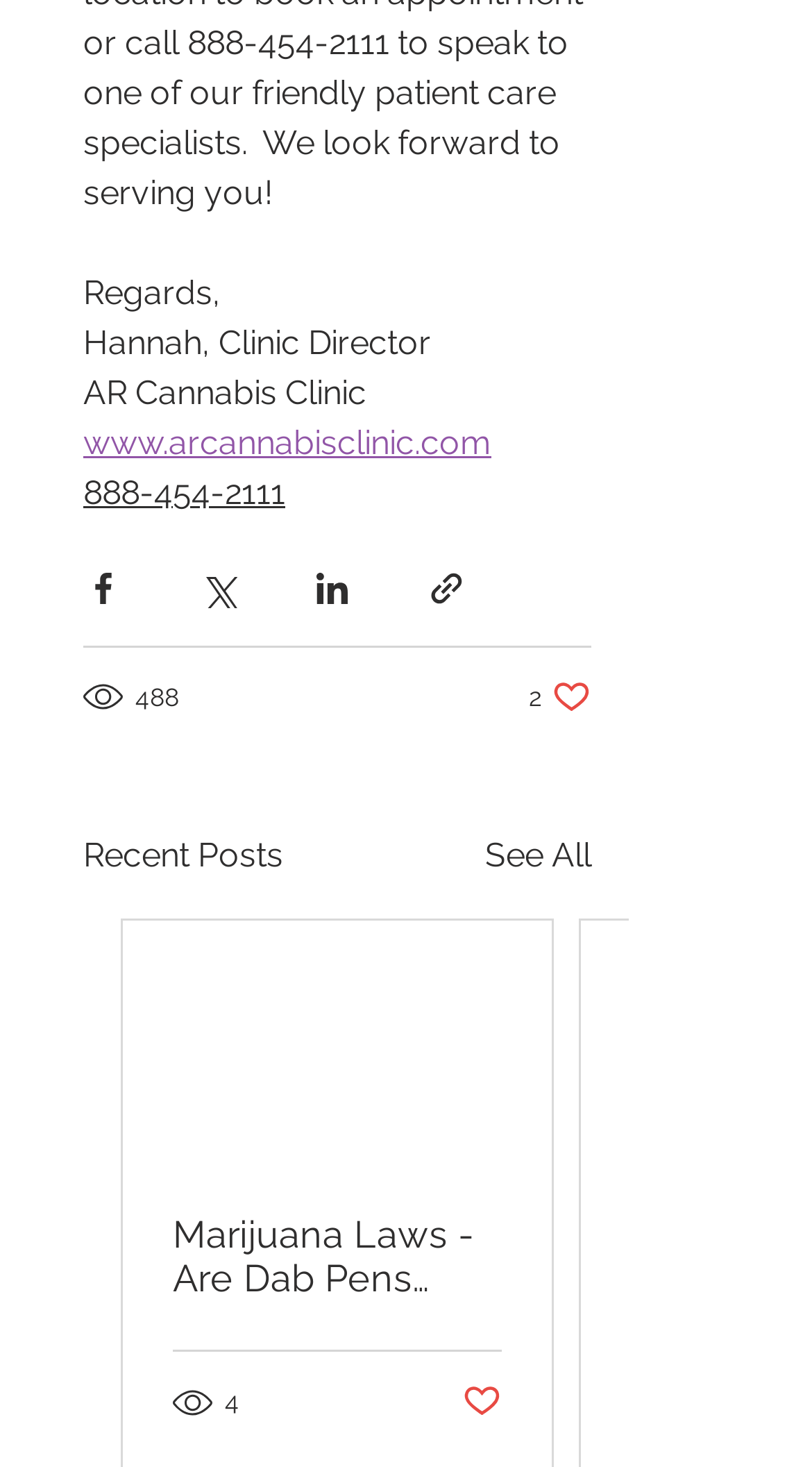Show the bounding box coordinates of the region that should be clicked to follow the instruction: "See all recent posts."

[0.597, 0.567, 0.728, 0.601]